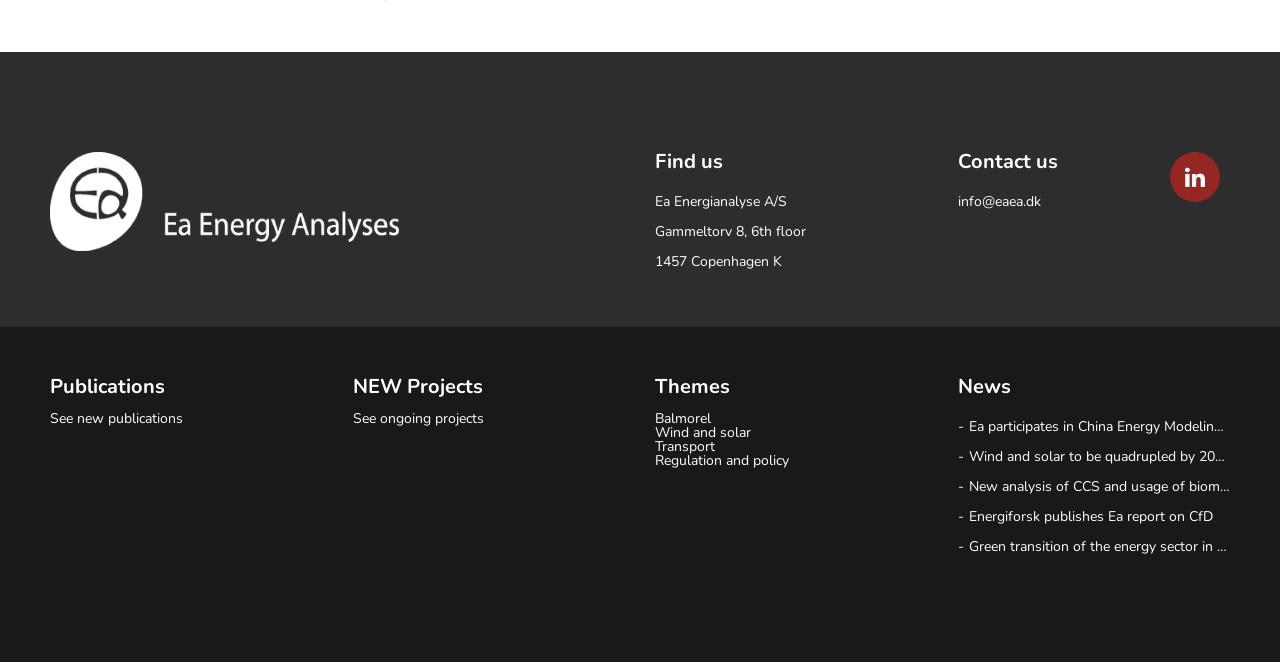Determine the bounding box coordinates of the region that needs to be clicked to achieve the task: "Learn more about Balmorel theme".

[0.512, 0.623, 0.725, 0.644]